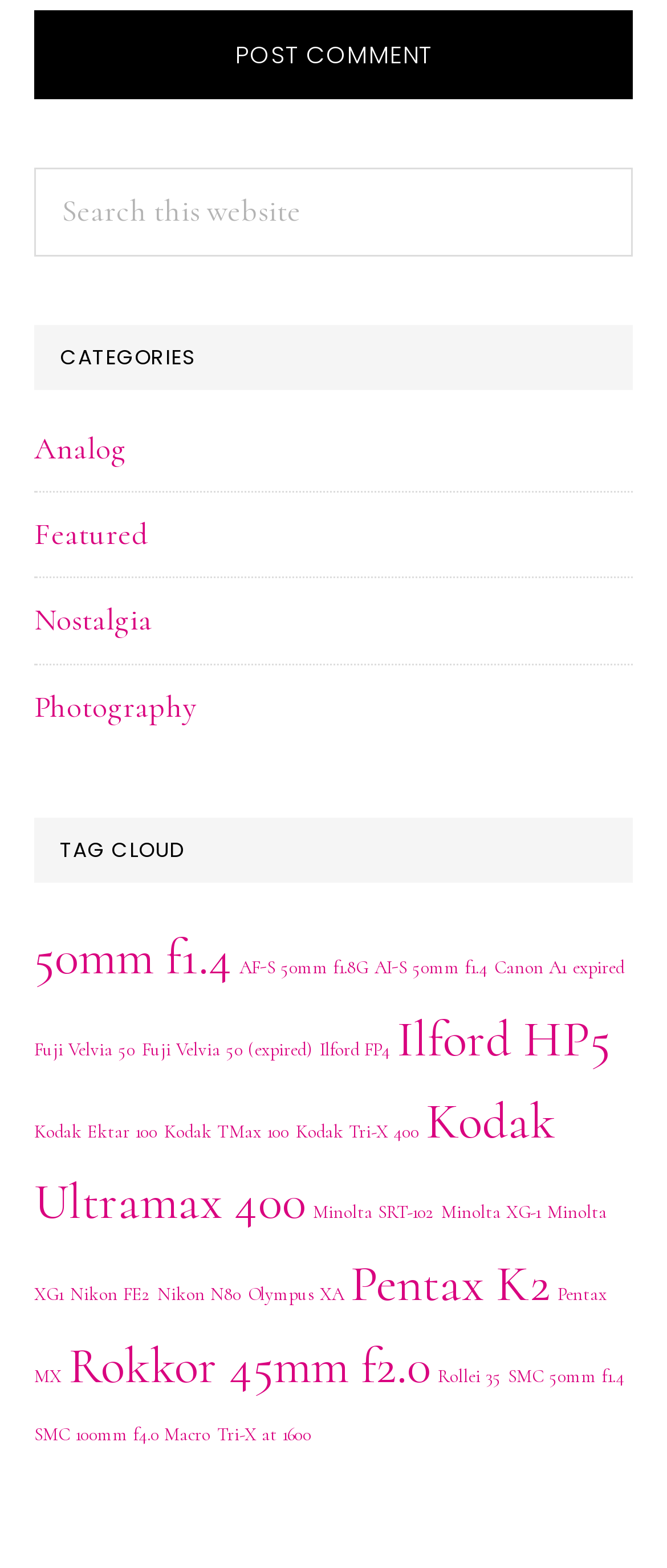What is the purpose of the 'Post Comment' button?
Provide a short answer using one word or a brief phrase based on the image.

To post a comment